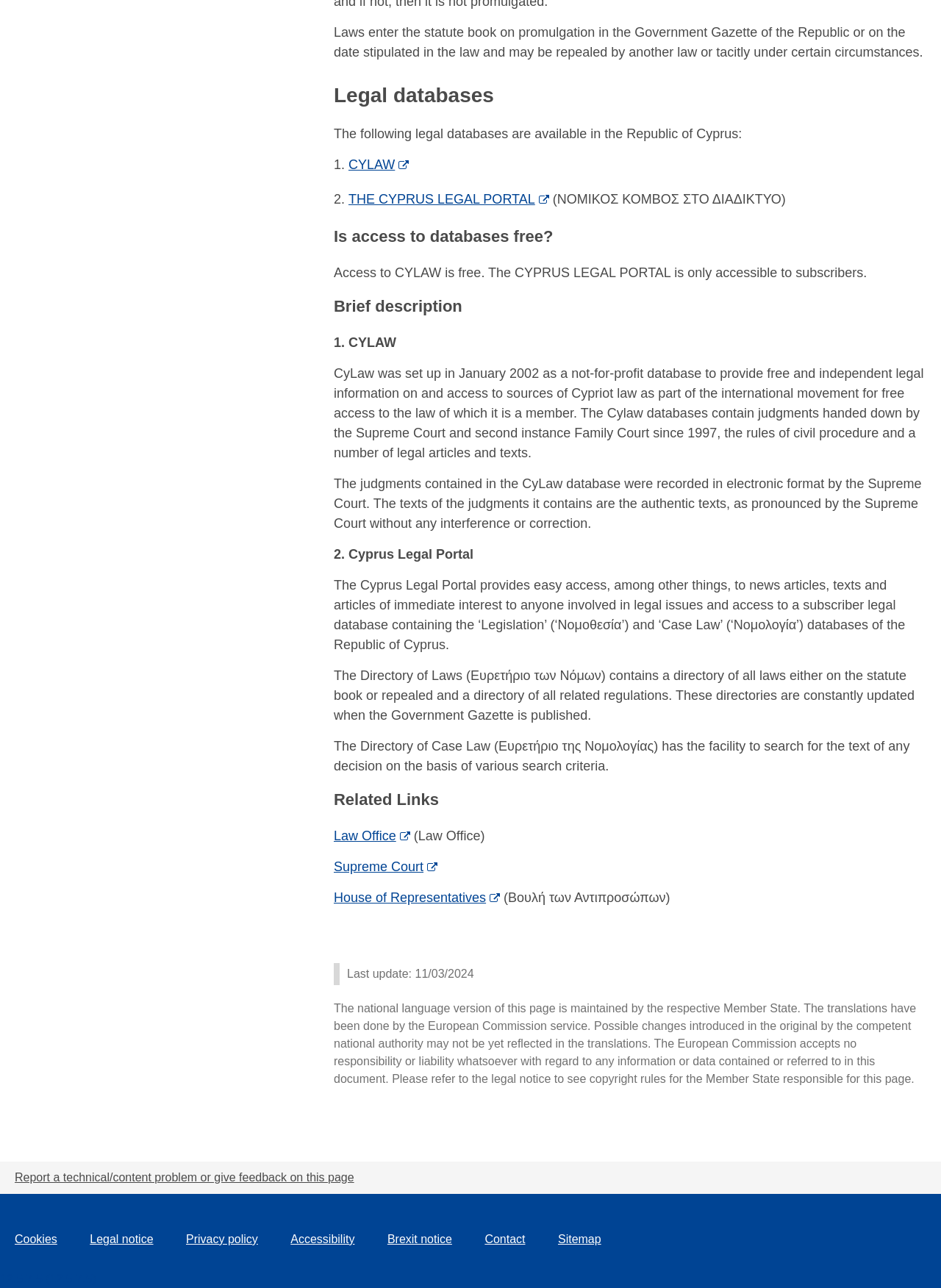Please identify the bounding box coordinates of the region to click in order to complete the given instruction: "Download from Downloadcenter". The coordinates should be four float numbers between 0 and 1, i.e., [left, top, right, bottom].

None